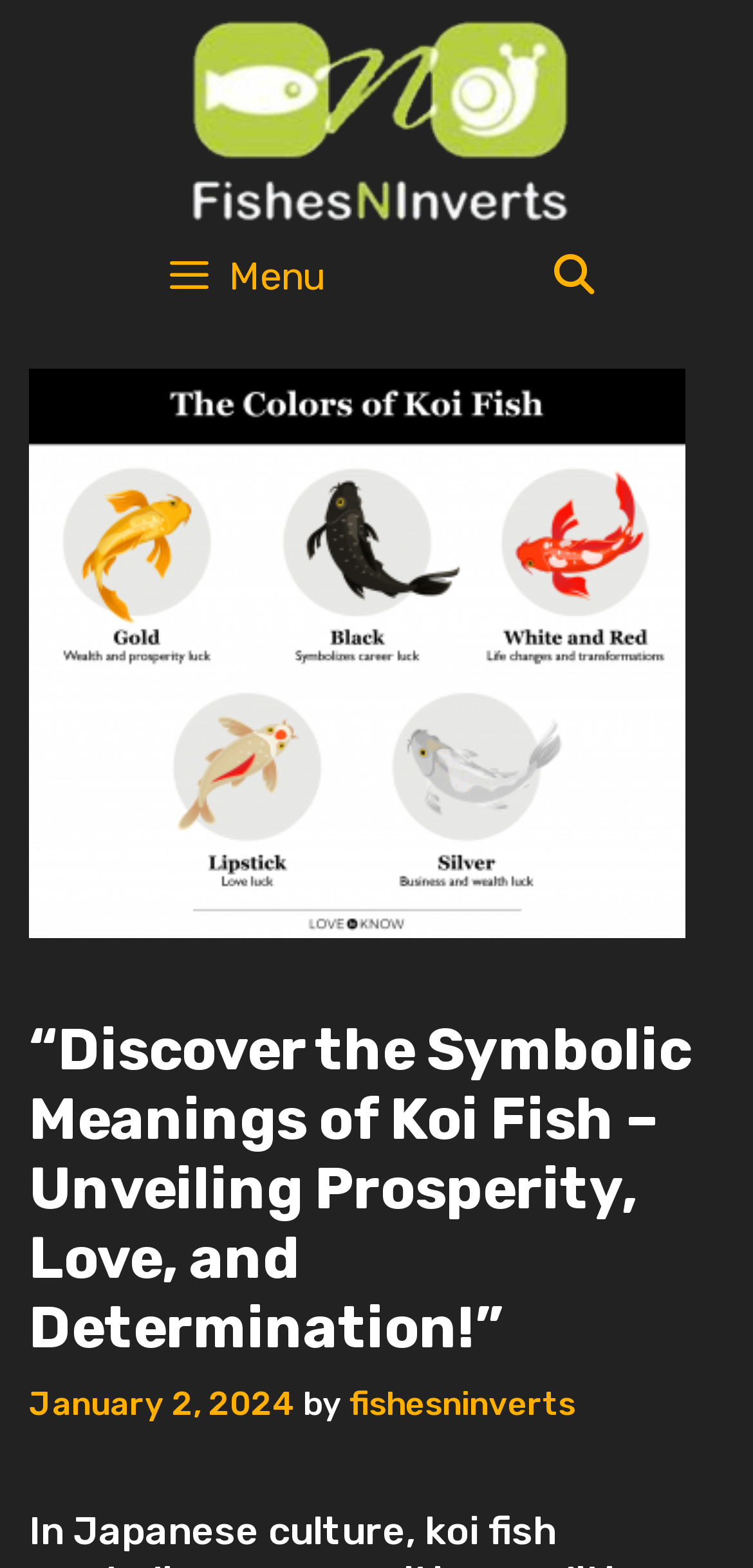Return the bounding box coordinates of the UI element that corresponds to this description: "Menu". The coordinates must be given as four float numbers in the range of 0 and 1, [left, top, right, bottom].

[0.205, 0.143, 0.808, 0.211]